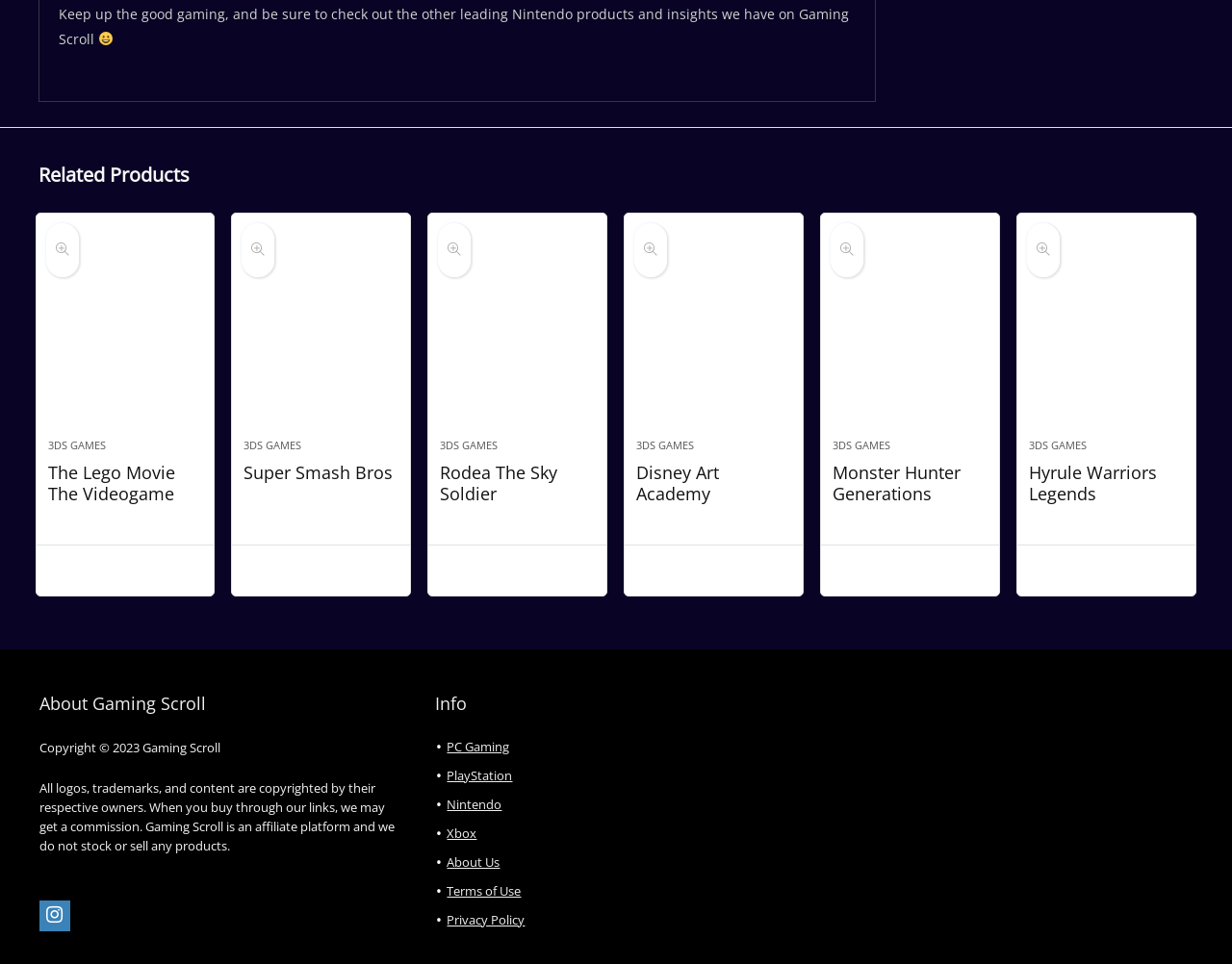What type of games are featured on this page?
Relying on the image, give a concise answer in one word or a brief phrase.

Nintendo games